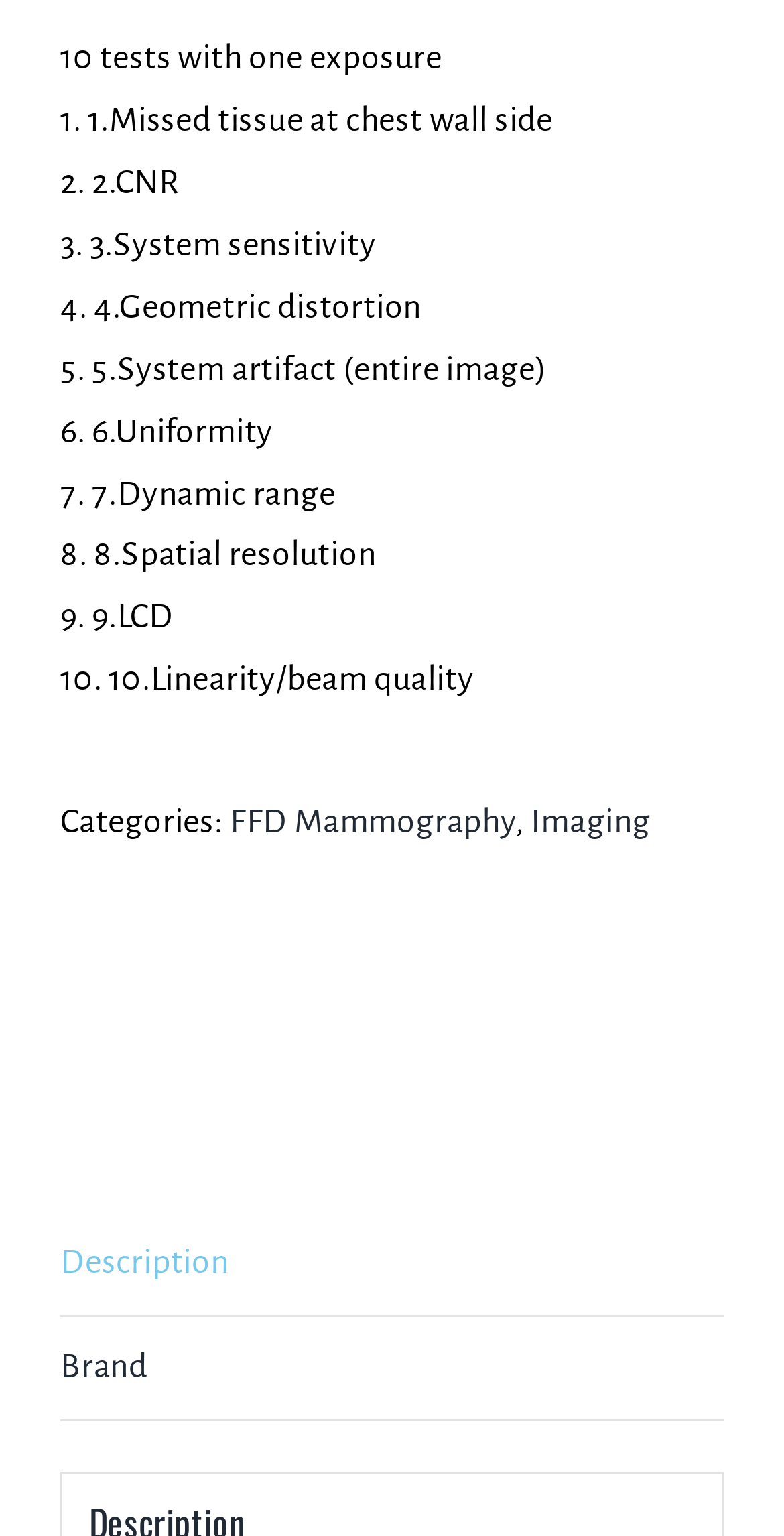How many tests are listed on this page?
Please provide a detailed and comprehensive answer to the question.

I counted the number of StaticText elements that start with a number, from '1. Missed tissue at chest wall side' to '10. Linearity/beam quality', and found 10 tests listed on this page.